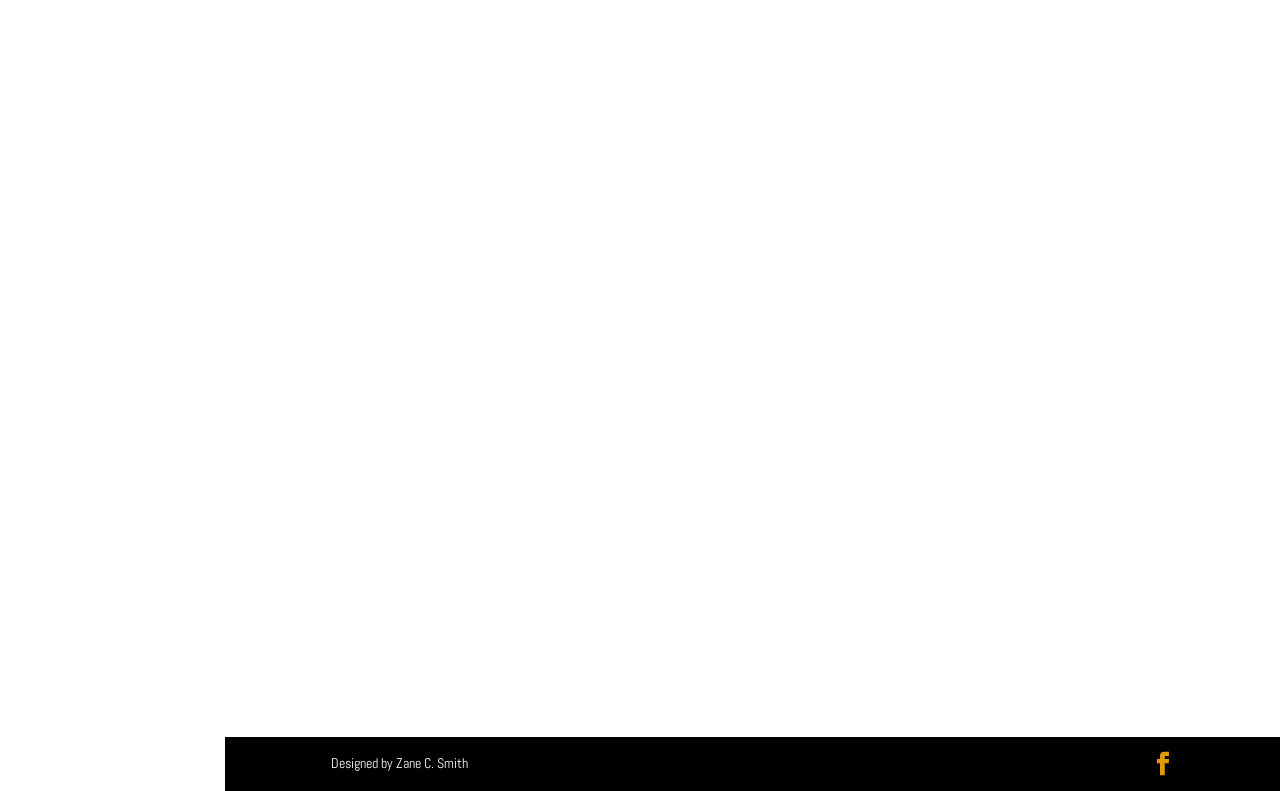How many textboxes are available on this webpage?
Refer to the image and answer the question using a single word or phrase.

5